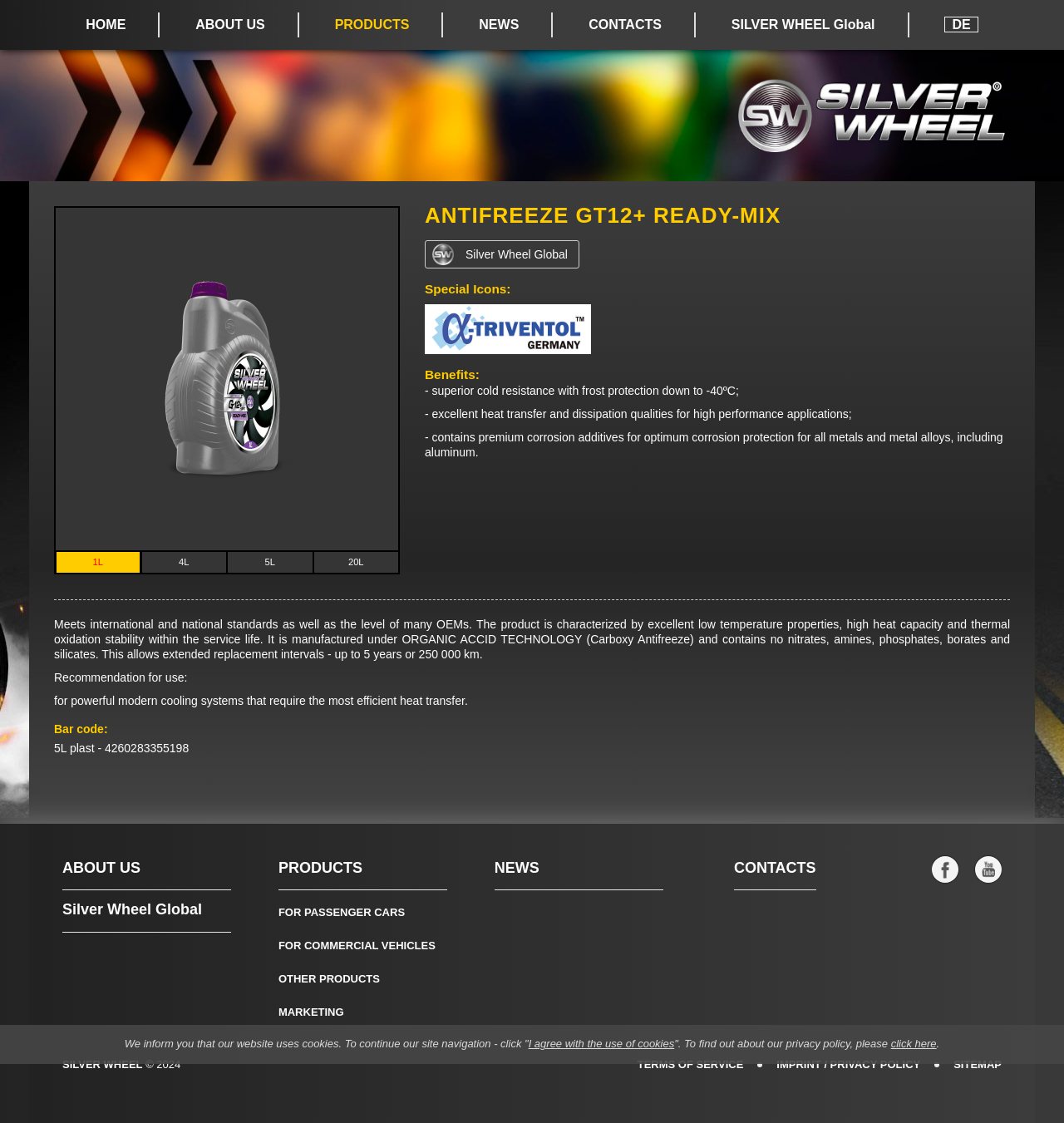Respond to the question below with a single word or phrase: How many liters of antifreeze are available?

4 options